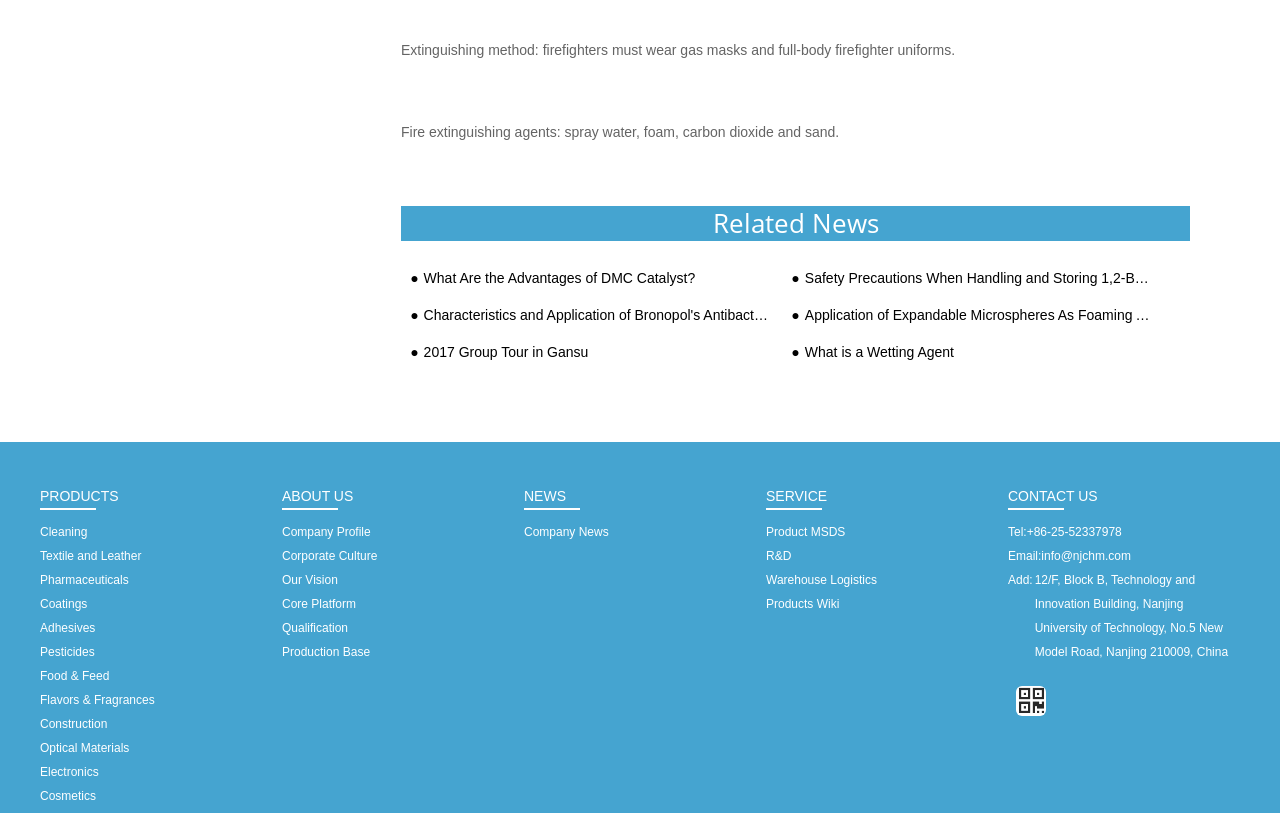Please answer the following question using a single word or phrase: 
What are the fire extinguishing agents?

spray water, foam, carbon dioxide and sand